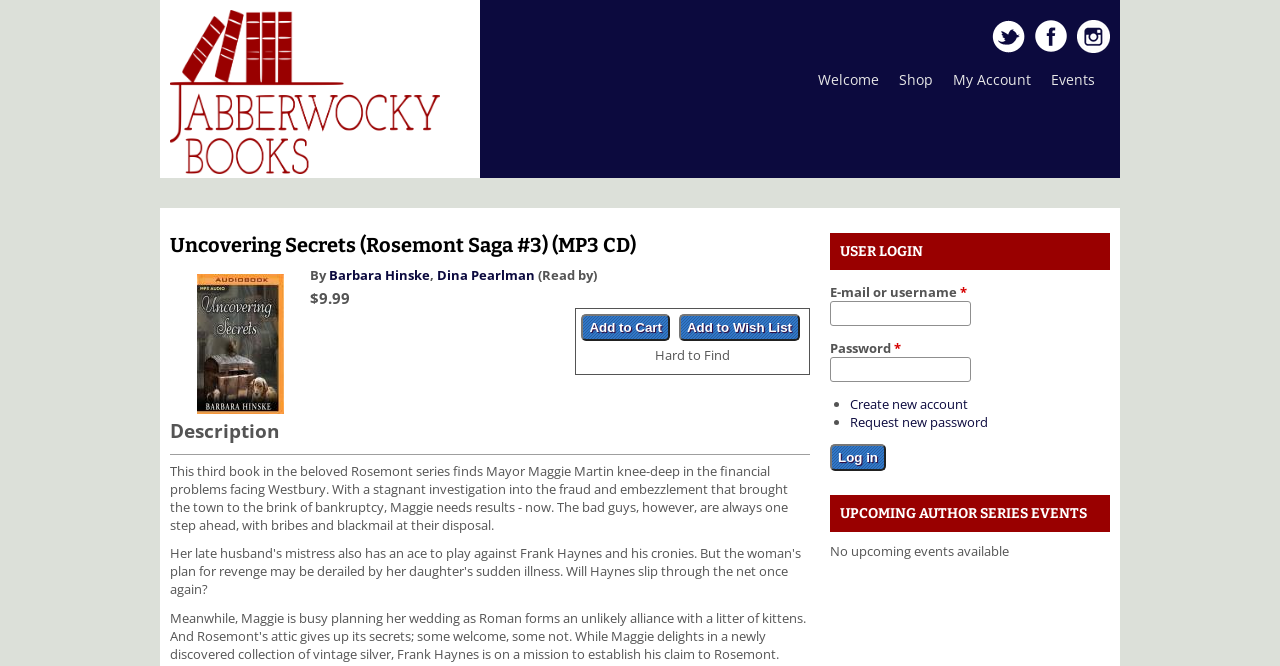Please find the bounding box coordinates (top-left x, top-left y, bottom-right x, bottom-right y) in the screenshot for the UI element described as follows: Request new password

[0.664, 0.62, 0.772, 0.647]